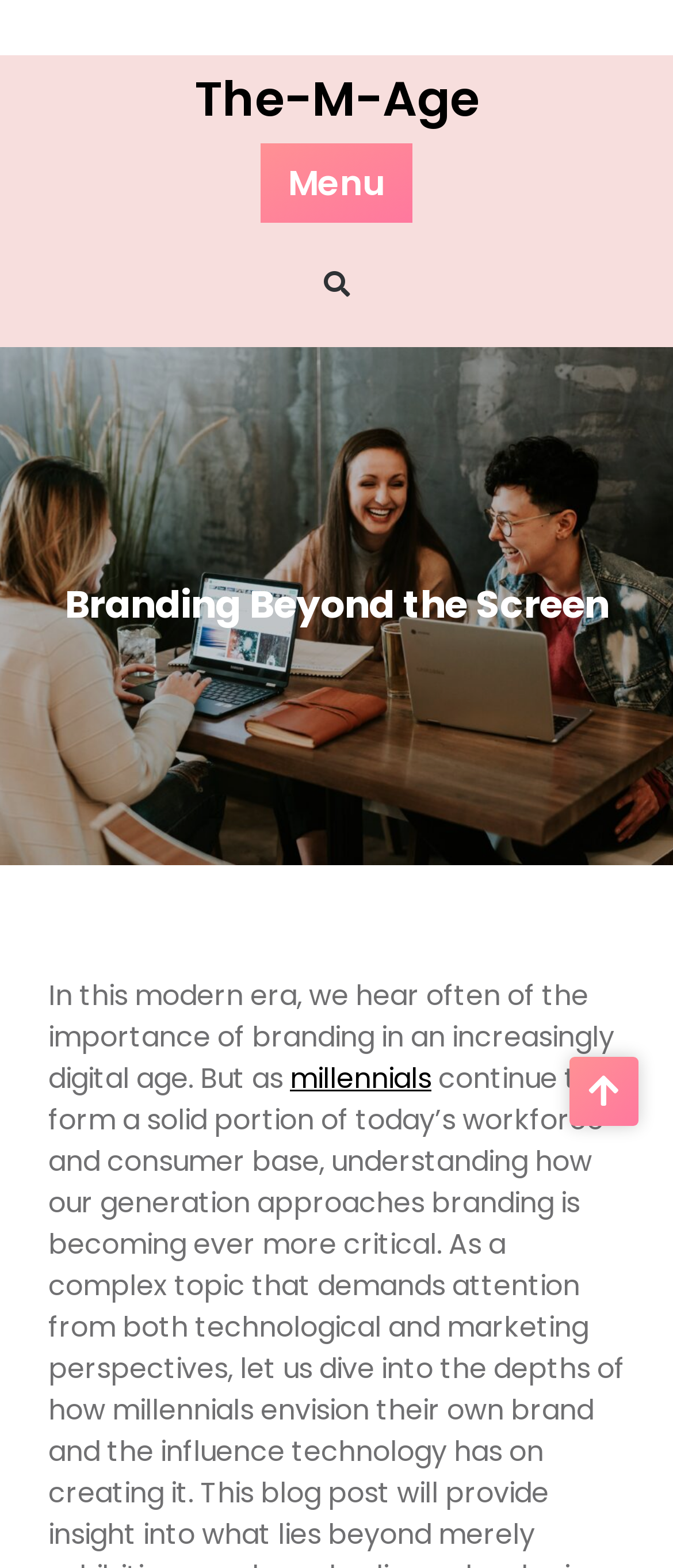Explain the contents of the webpage comprehensively.

The webpage is about branding beyond the screen, with a prominent heading "Branding Beyond the Screen" located at the top center of the page. Below the heading, there is a link to "The-M-Age" positioned at the top left, and a button with no text on the top right. 

Further down, there is a link with no text on the middle left, and a block of text that starts with "In this modern era, we hear often of the importance of branding in an increasingly digital age. But as..." which spans across most of the page. Within this text block, there is a highlighted term "millennials" which is a link, and it has a small icon on its right side, represented by a Unicode character.